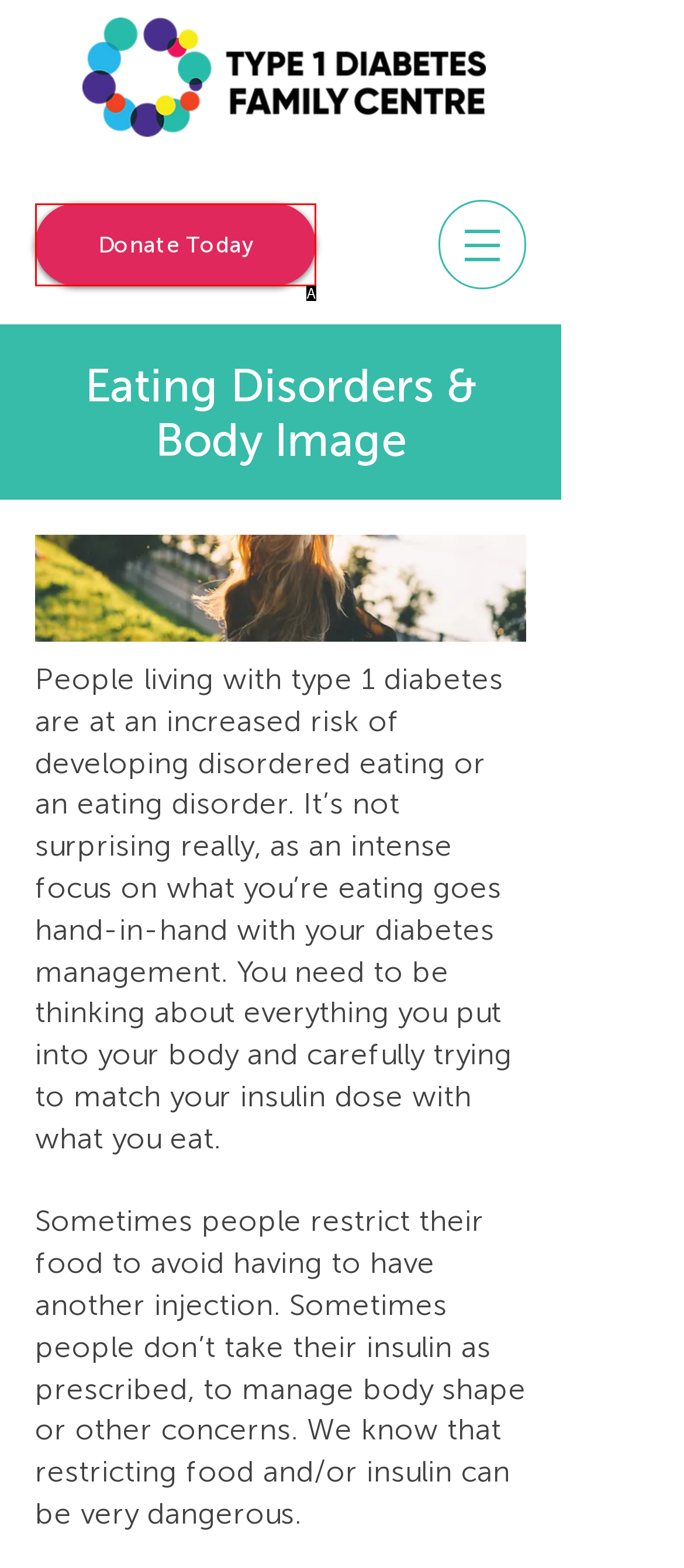Identify which HTML element aligns with the description: ABOUT
Answer using the letter of the correct choice from the options available.

None